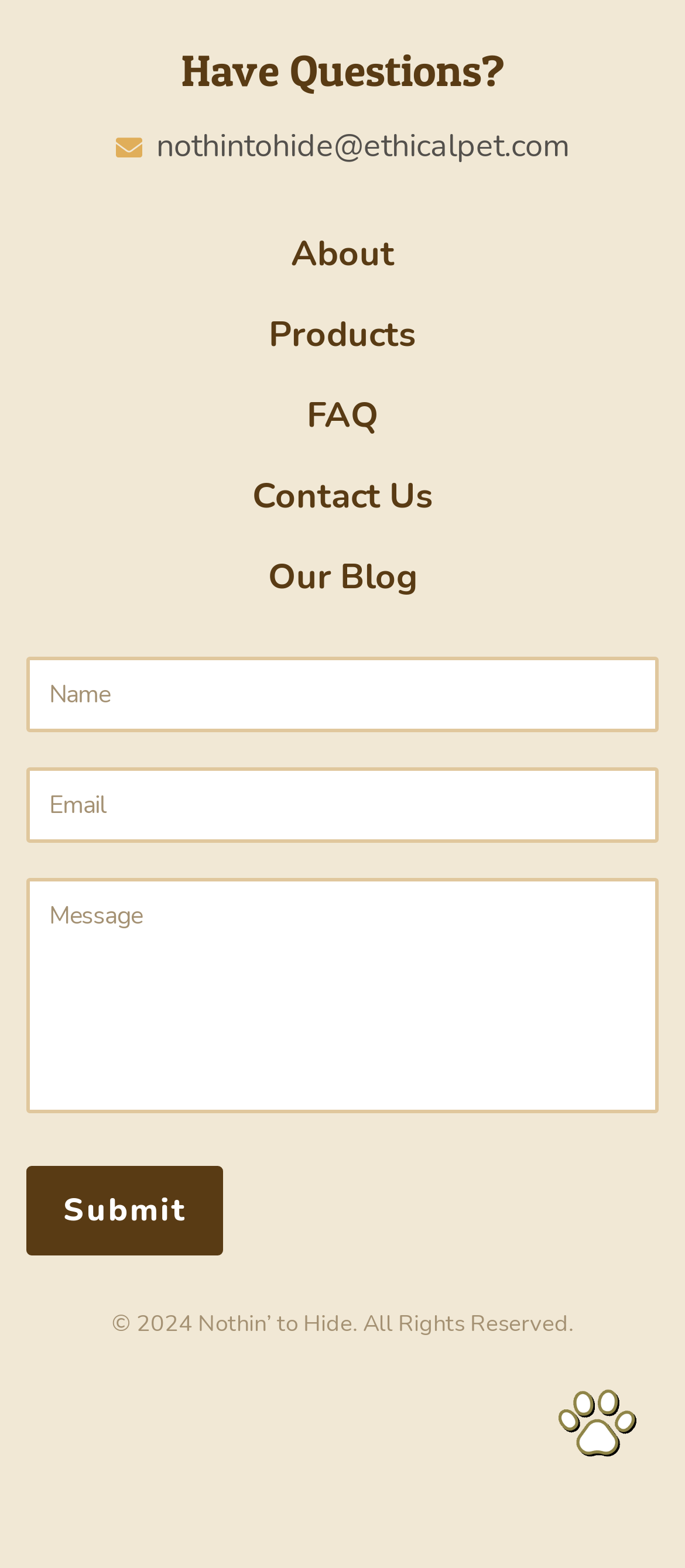Please provide a comprehensive response to the question based on the details in the image: How many links are in the top navigation menu?

The top navigation menu contains five links: 'About', 'Products', 'FAQ', 'Contact Us', and 'Our Blog'. These links are located in the top section of the webpage and provide access to different sections of the website.